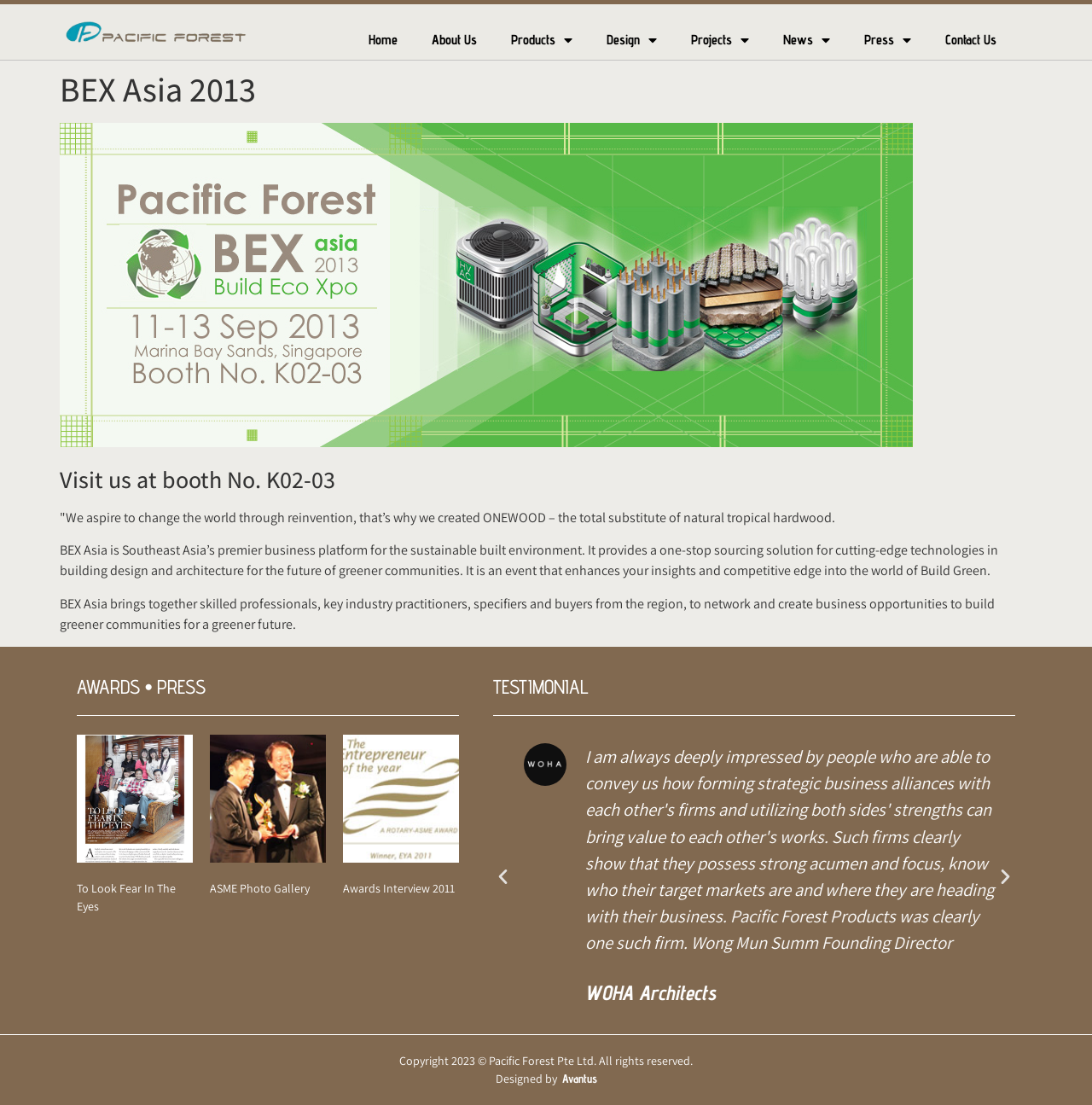Reply to the question with a single word or phrase:
What is the purpose of BEX Asia event?

Sustainable built environment